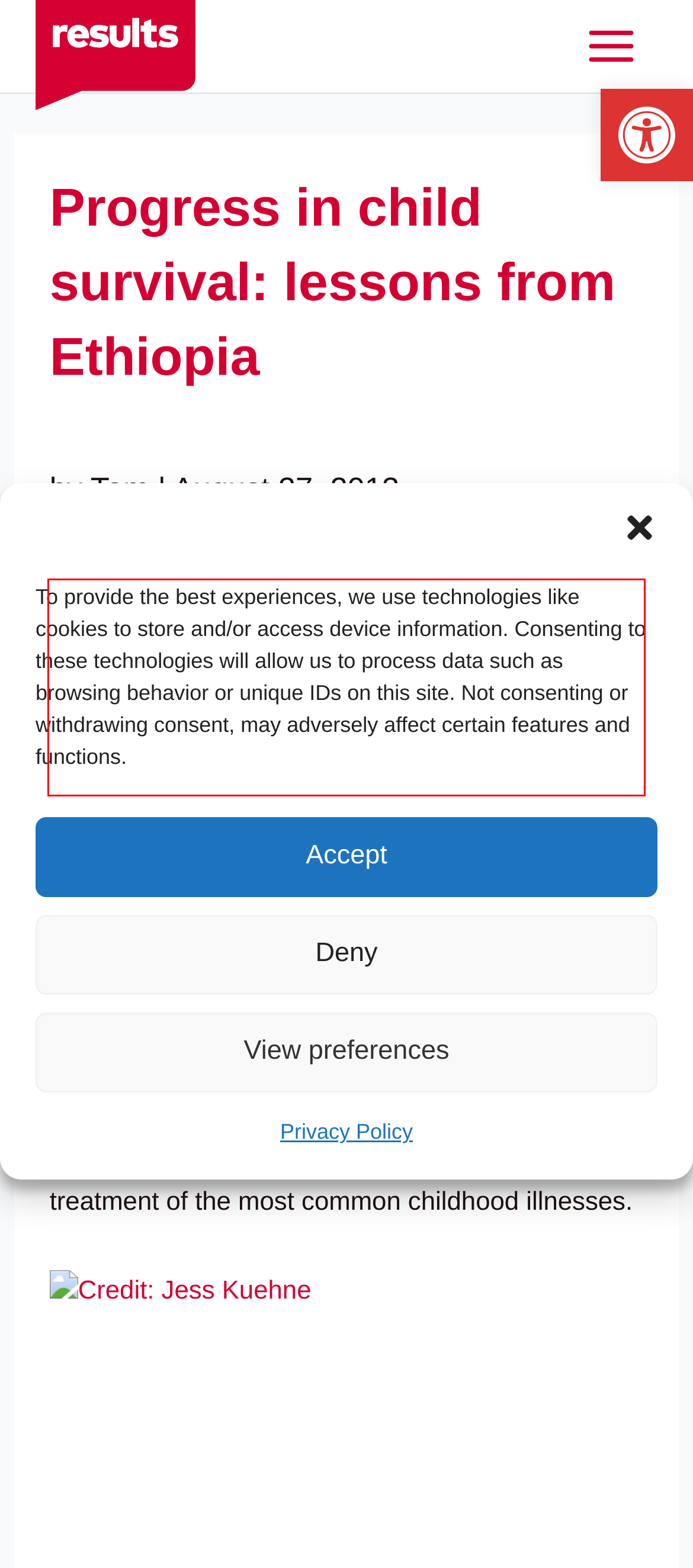Identify the text within the red bounding box on the webpage screenshot and generate the extracted text content.

Steve Lewis, Health Advocacy Manager at RESULTS UK, reflects on recent progress in Ethiopia towards reducing under-5 child mortality and discusses 5 lessons that can be drawn from their achievements.